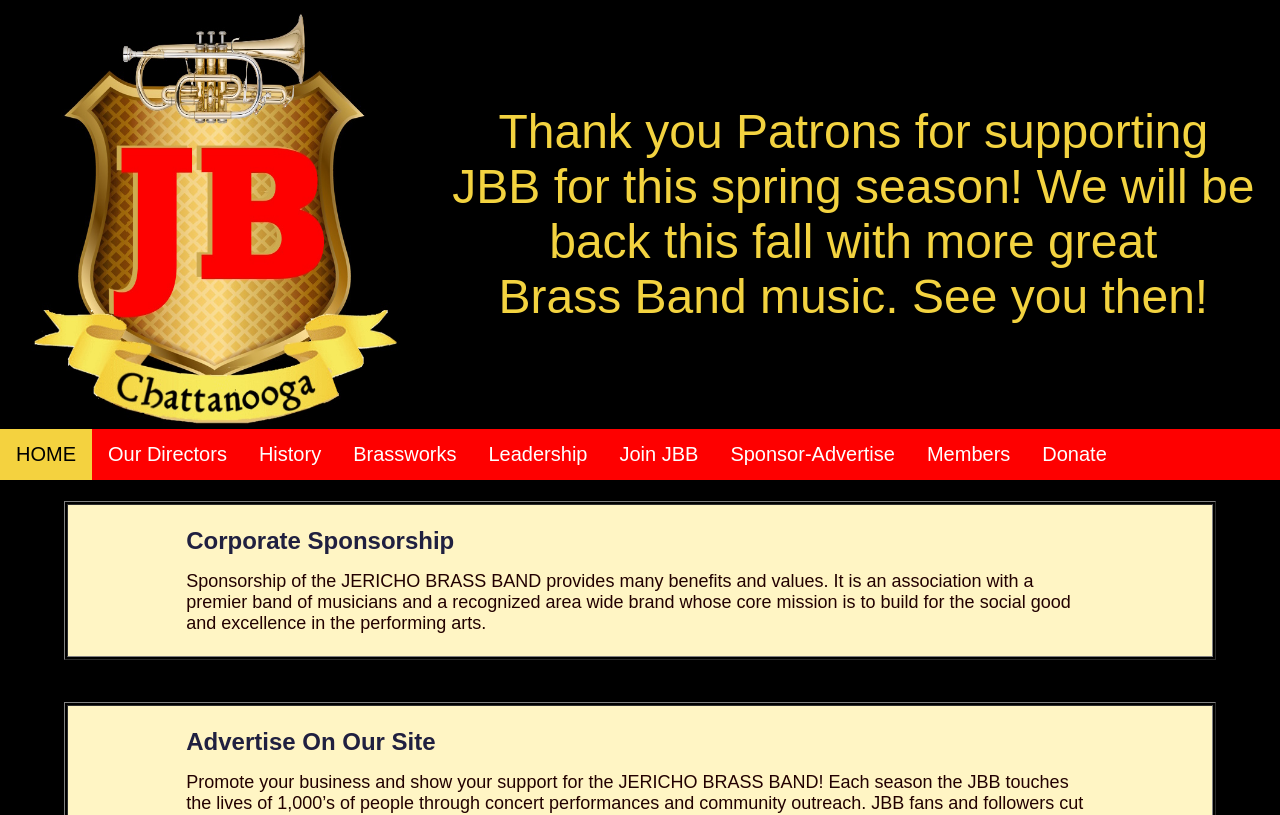Respond to the following question using a concise word or phrase: 
What is the topic of the second heading?

Advertise On Our Site